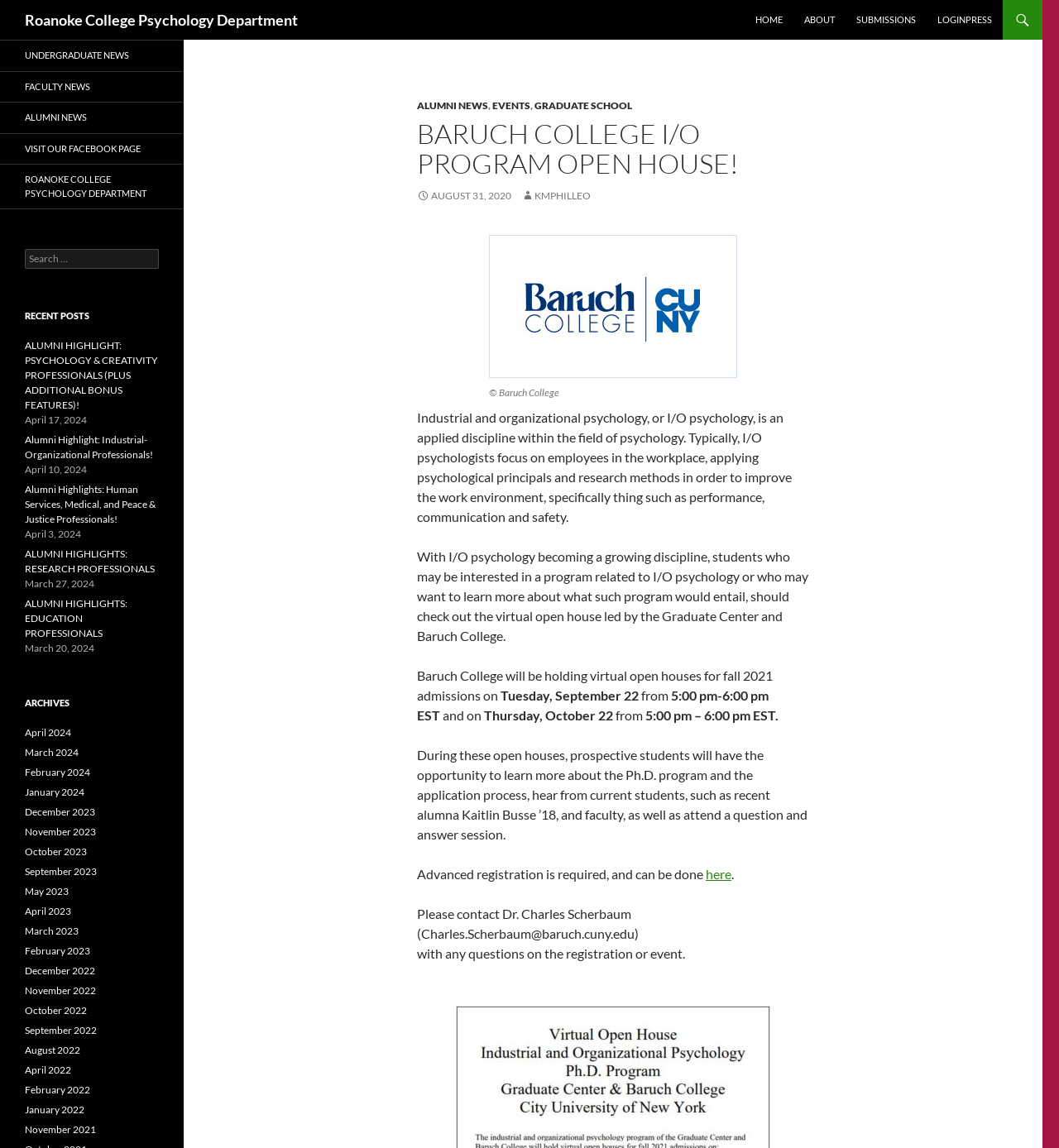Respond with a single word or phrase to the following question: What is the topic of the open house event?

I/O psychology